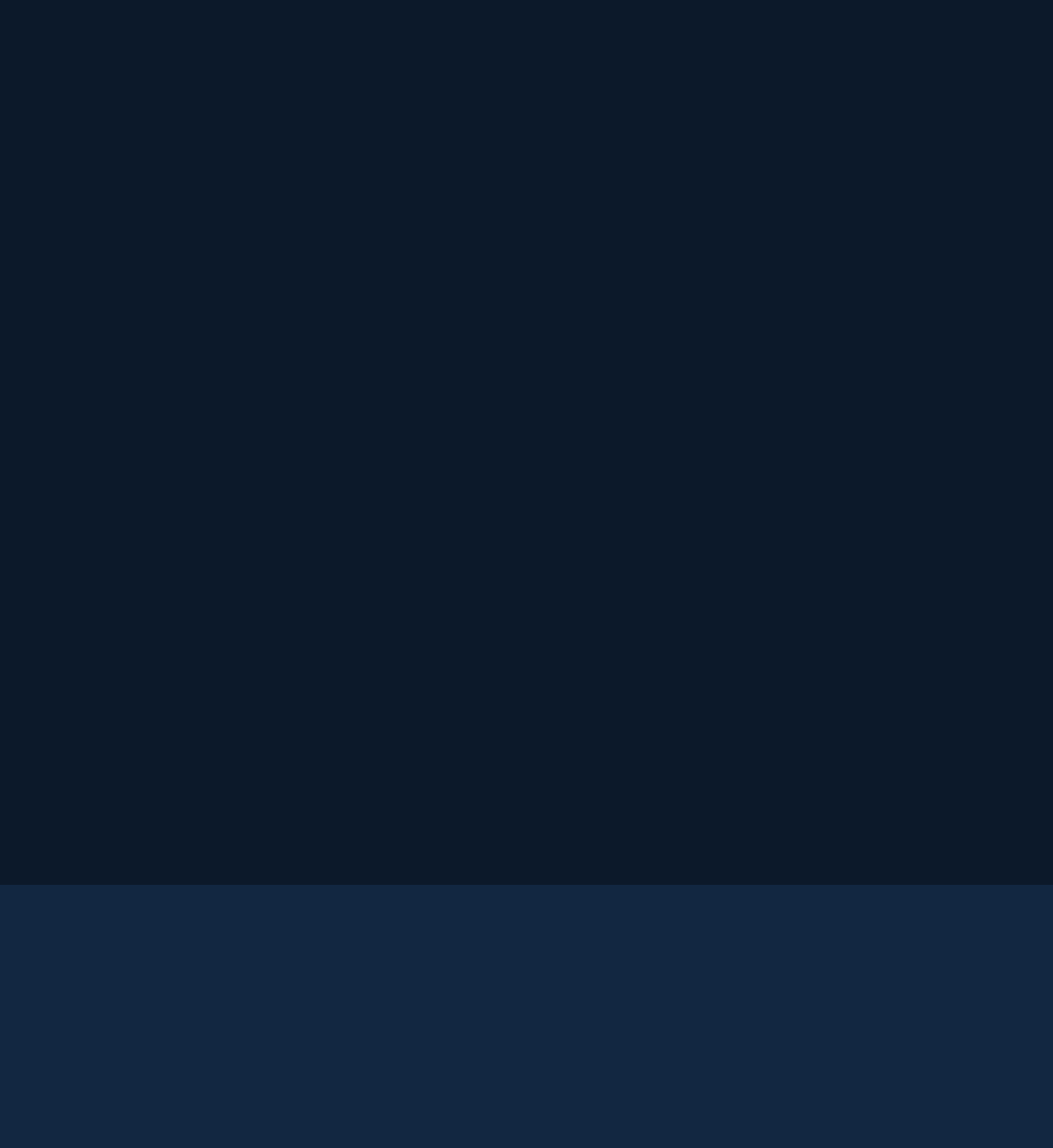Find the bounding box coordinates of the element's region that should be clicked in order to follow the given instruction: "Call 801-845-9026". The coordinates should consist of four float numbers between 0 and 1, i.e., [left, top, right, bottom].

[0.009, 0.291, 0.087, 0.303]